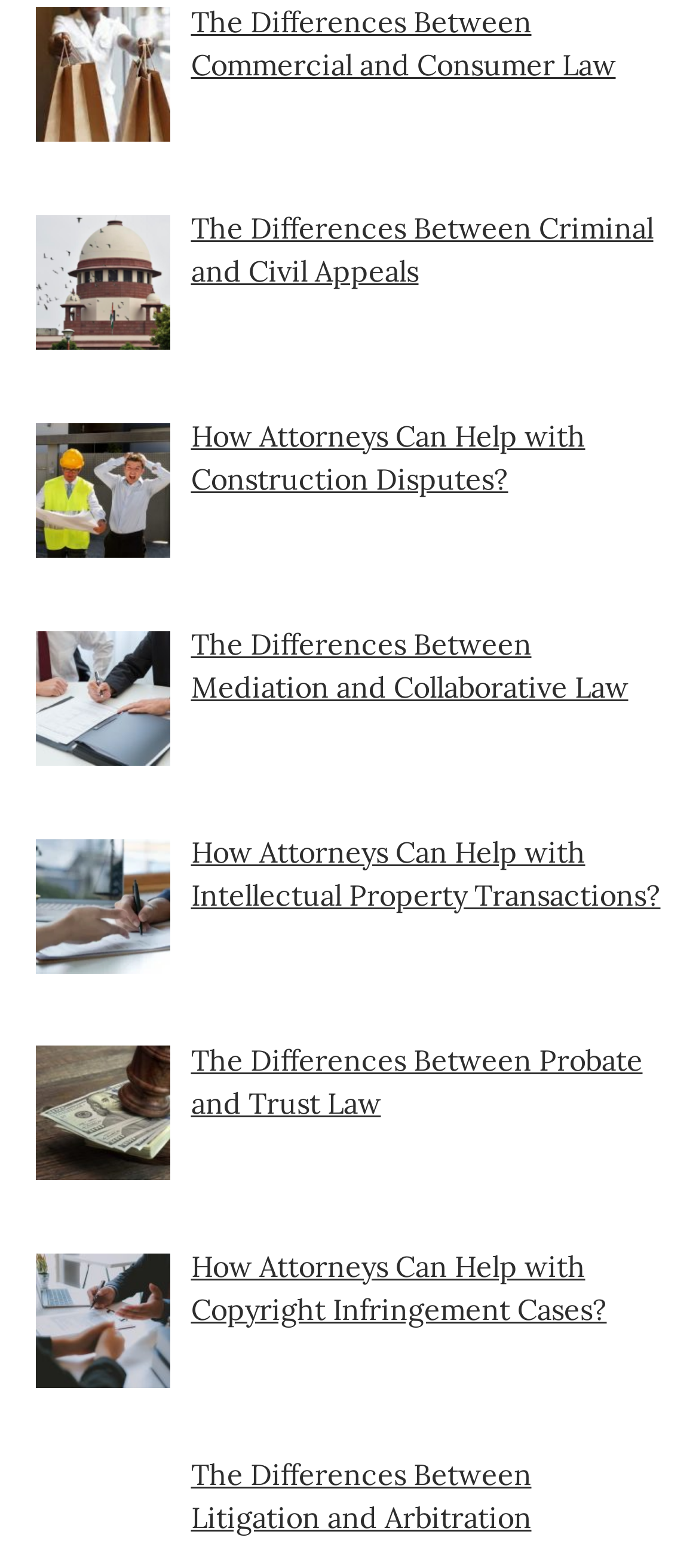Locate the bounding box coordinates of the area where you should click to accomplish the instruction: "learn how attorneys can help with construction disputes".

[0.273, 0.267, 0.837, 0.317]